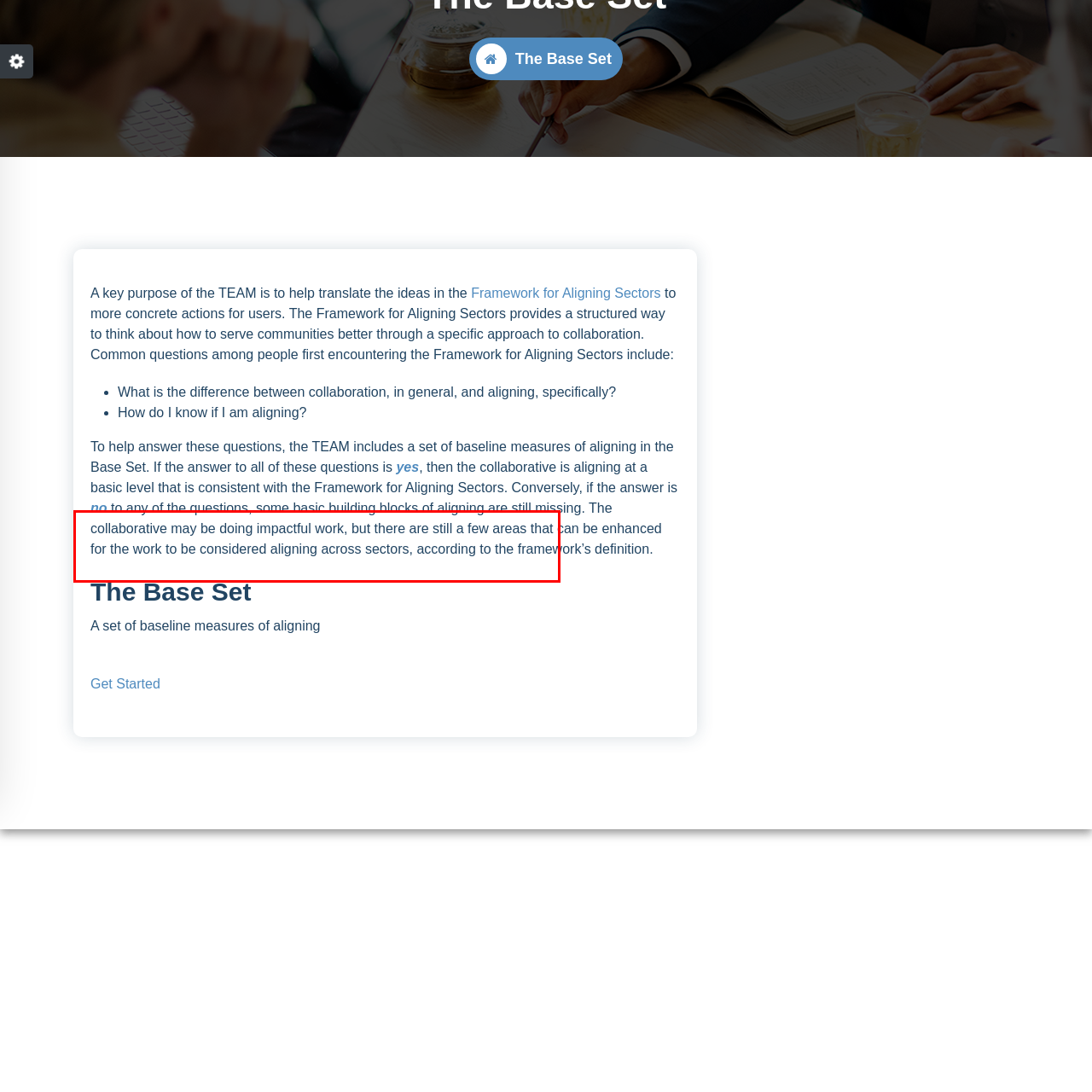What is the purpose of recognizing gaps in collaboration?
Analyze the image surrounded by the red bounding box and provide a thorough answer.

The purpose of recognizing gaps in collaboration is to facilitate better alignment across sectors, which is essential for effective collaboration and achieving impactful results.